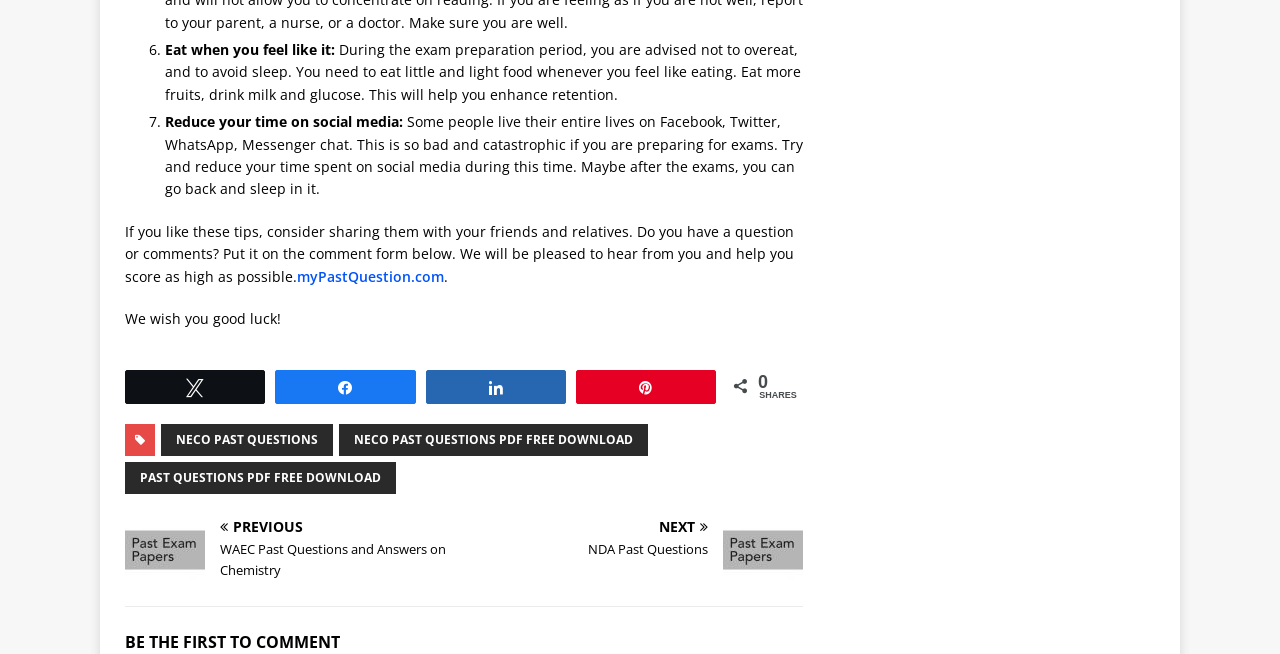Based on the visual content of the image, answer the question thoroughly: How many social media sharing options are available?

There are four social media sharing options available, which are 'N Tweet', 'k Share', 's Share', and 'A Pin'. These options are provided at the bottom of the webpage, allowing users to share the content with their friends and relatives.